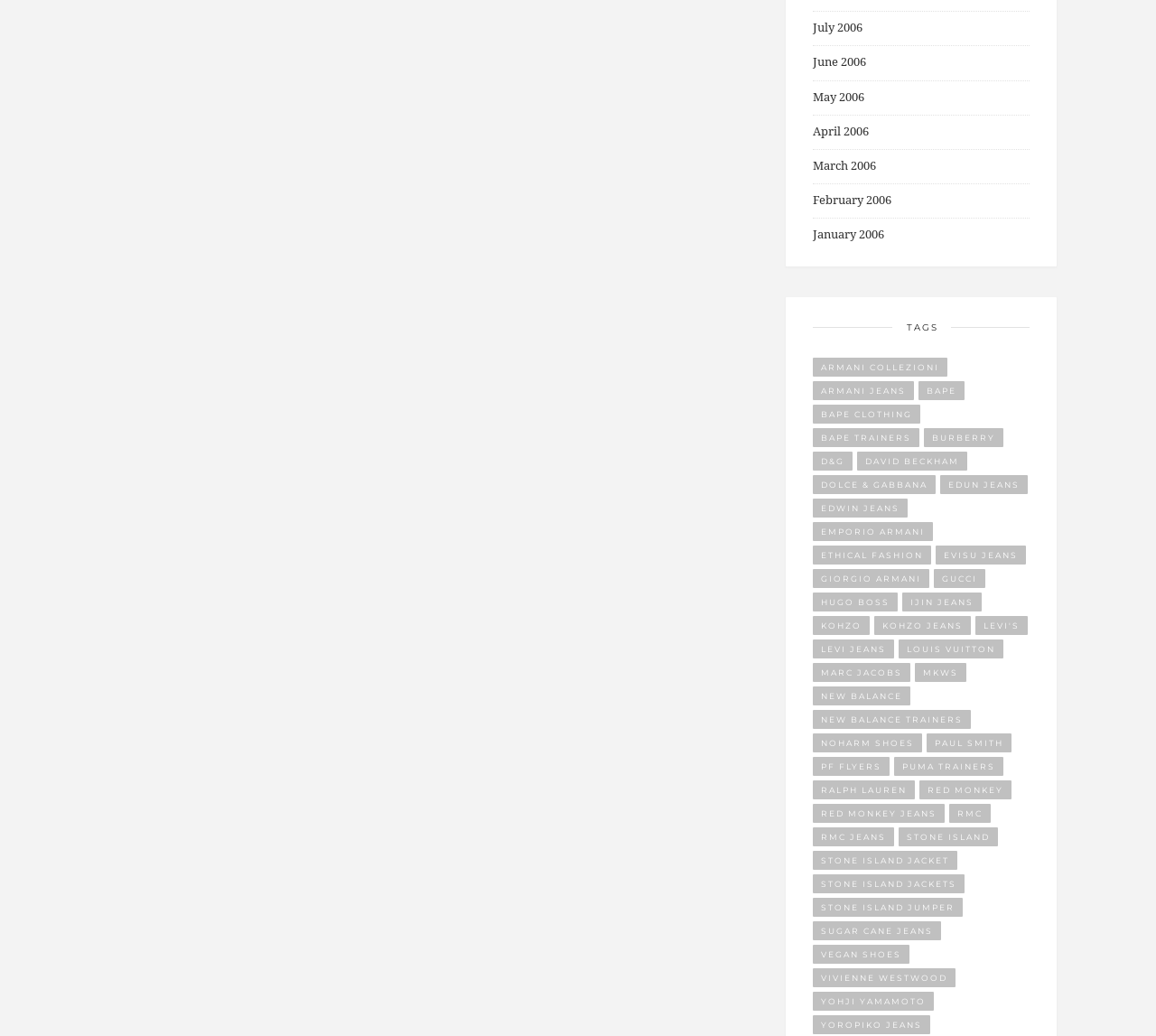Provide the bounding box coordinates for the area that should be clicked to complete the instruction: "Check out 'Stone Island Jacket' items".

[0.703, 0.821, 0.828, 0.839]